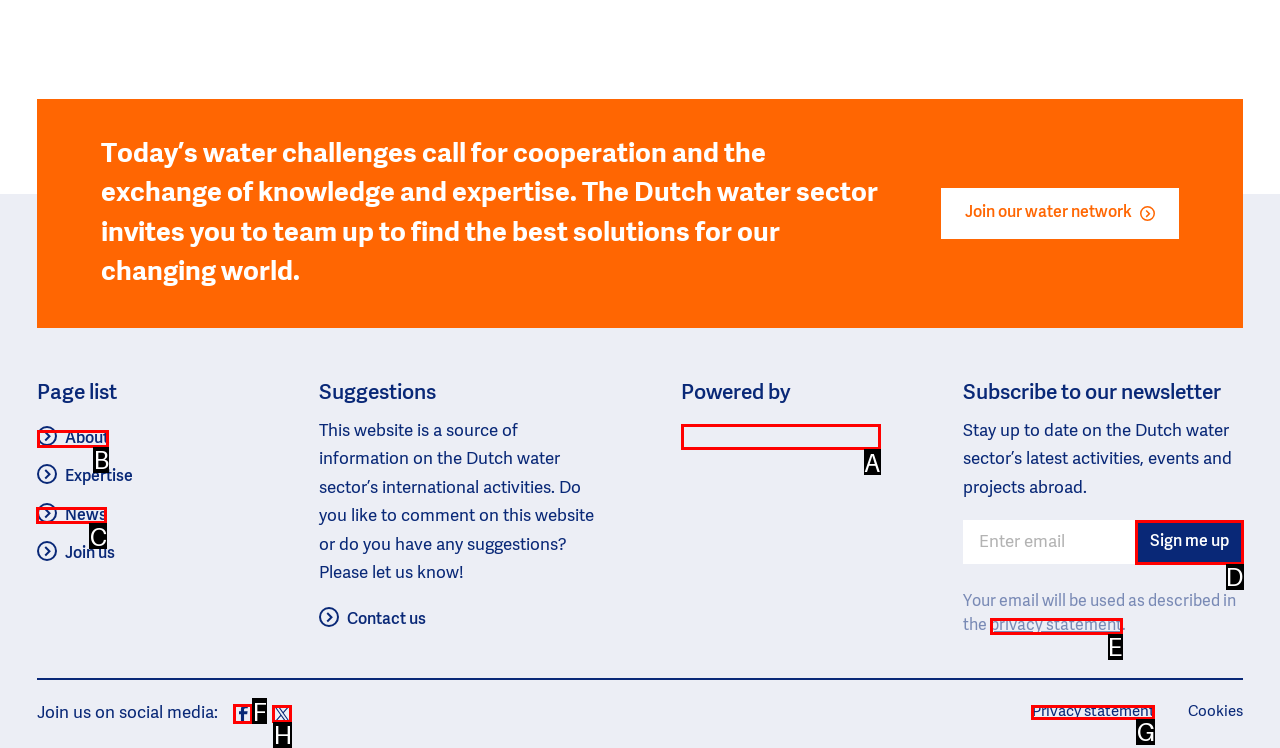To perform the task "Click on 'About'", which UI element's letter should you select? Provide the letter directly.

B